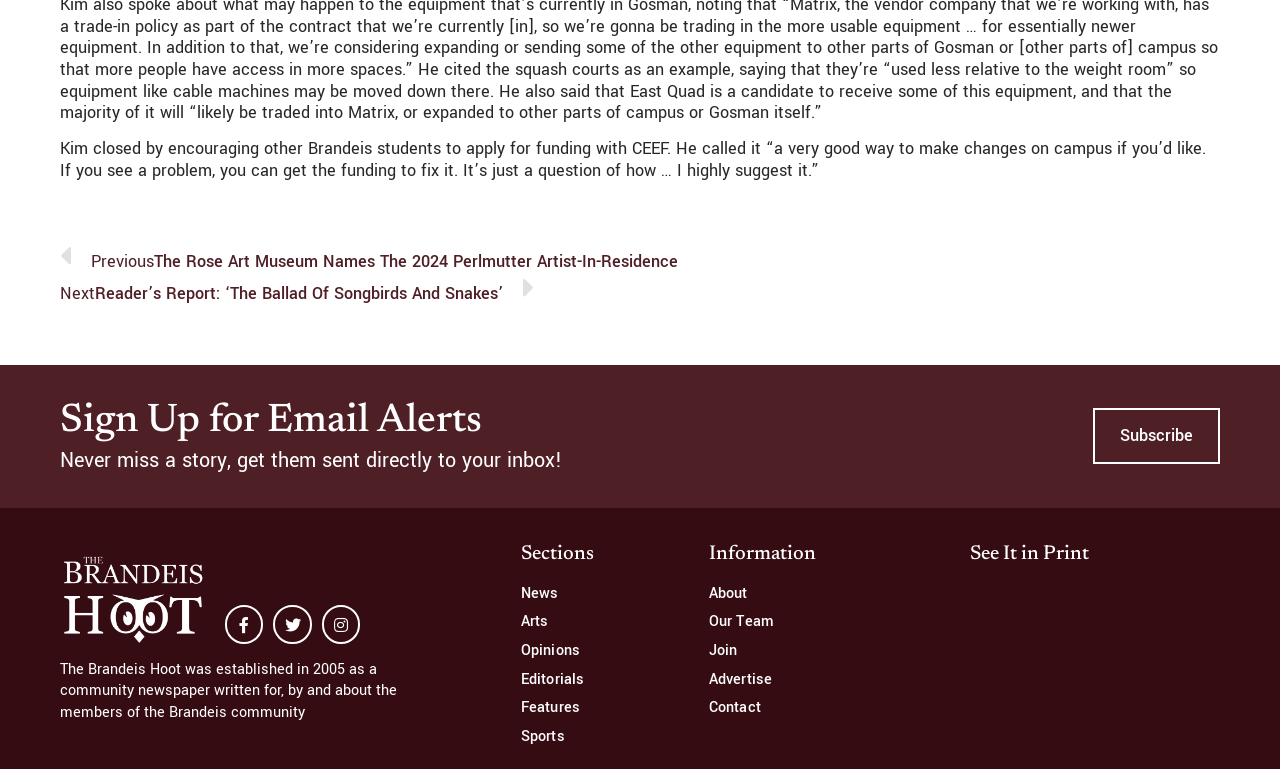Identify the bounding box coordinates of the element that should be clicked to fulfill this task: "Explore the News section". The coordinates should be provided as four float numbers between 0 and 1, i.e., [left, top, right, bottom].

[0.407, 0.76, 0.499, 0.783]